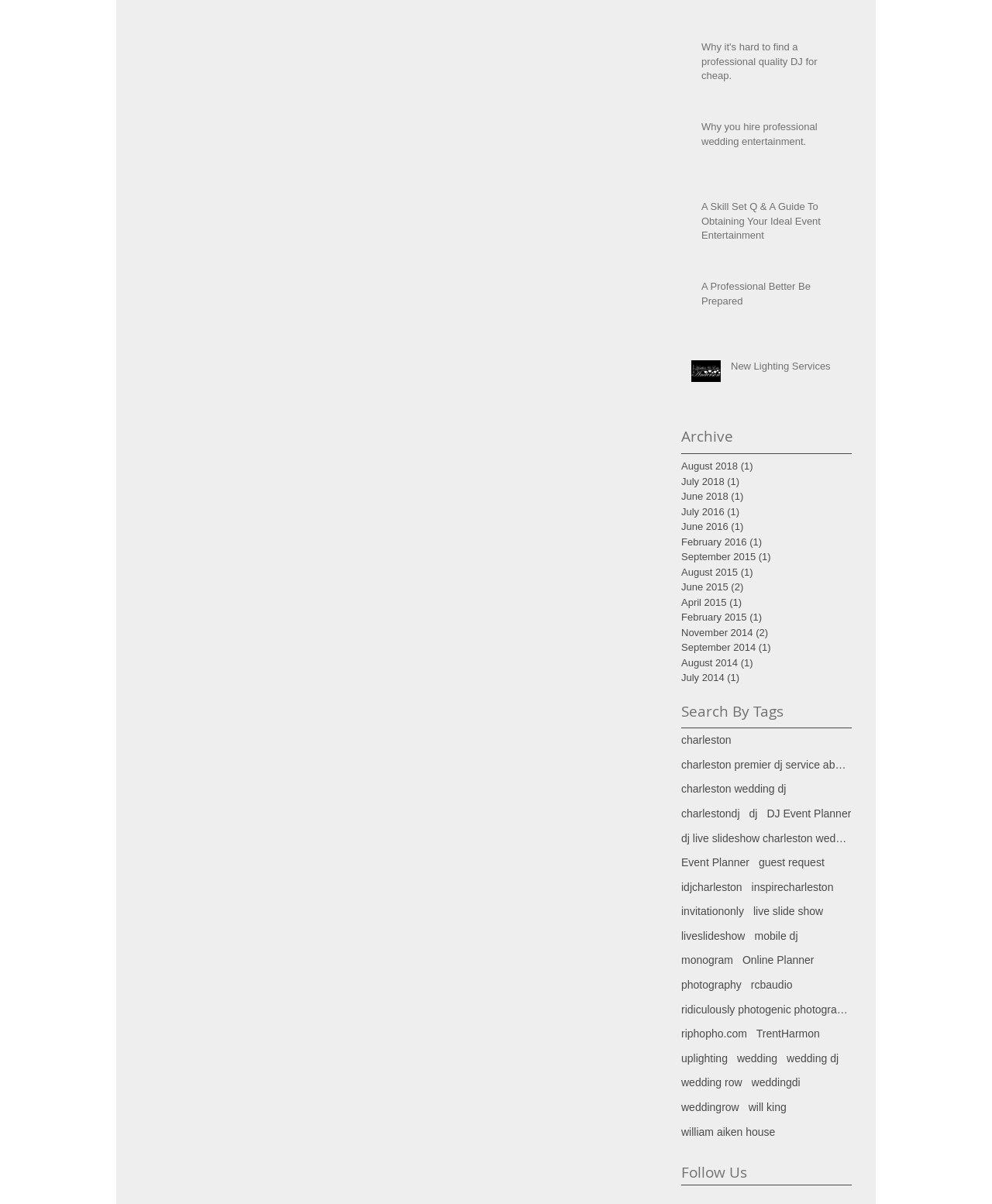Specify the bounding box coordinates of the area that needs to be clicked to achieve the following instruction: "Follow 'Wedding DJ'".

[0.793, 0.873, 0.845, 0.886]